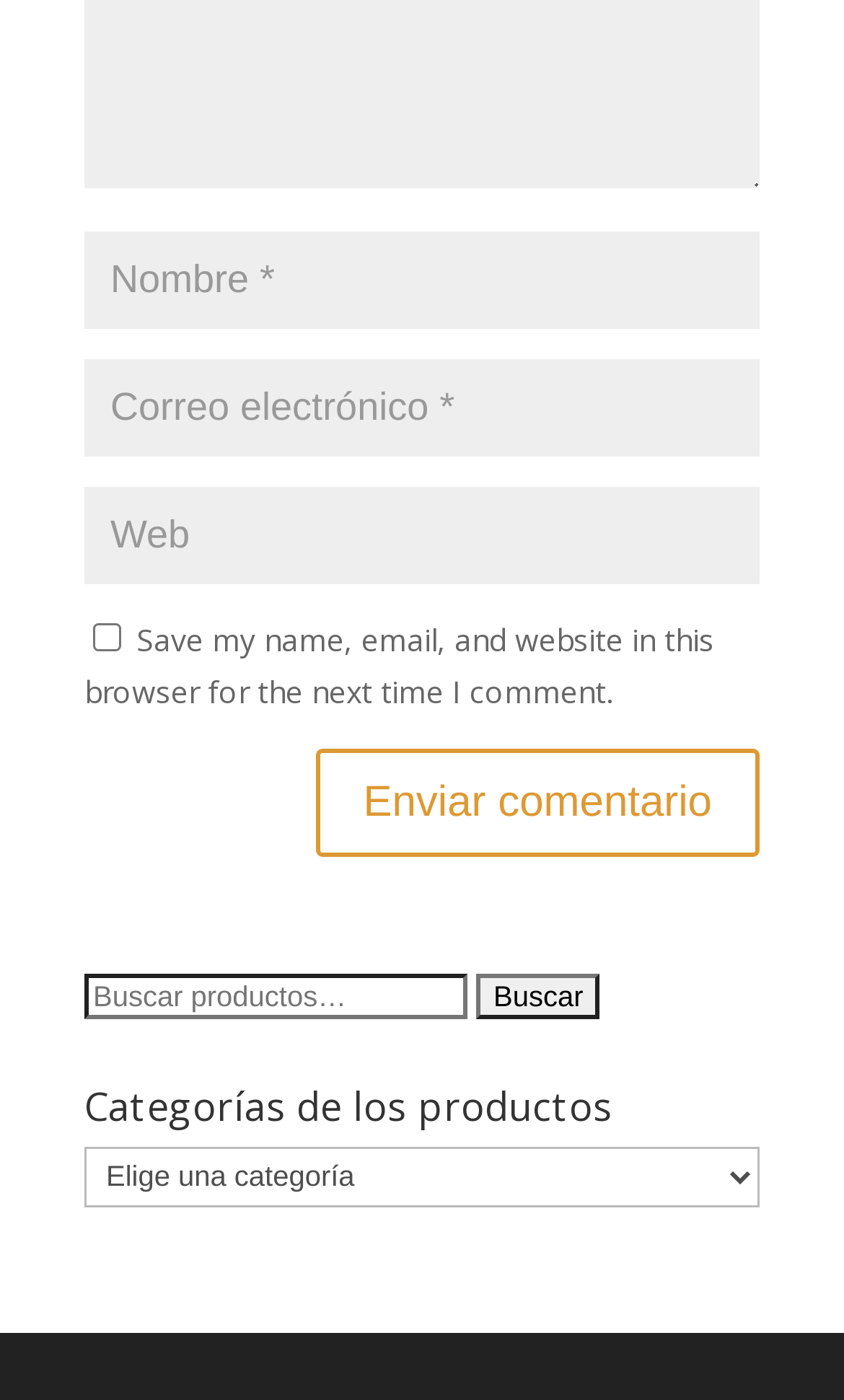Indicate the bounding box coordinates of the clickable region to achieve the following instruction: "Submit a comment."

[0.374, 0.535, 0.9, 0.612]